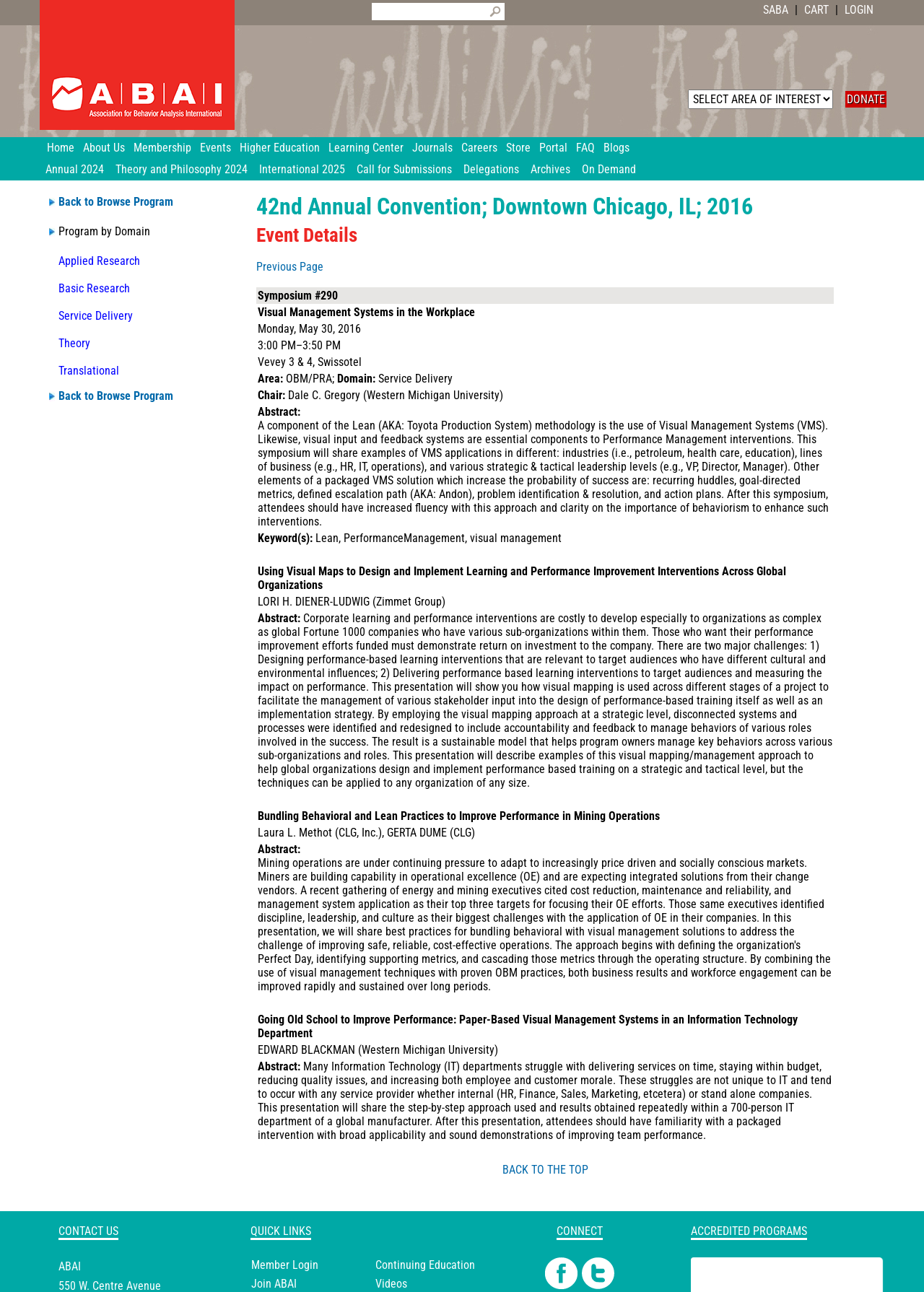Given the description "Call for Submissions", provide the bounding box coordinates of the corresponding UI element.

[0.38, 0.123, 0.495, 0.14]